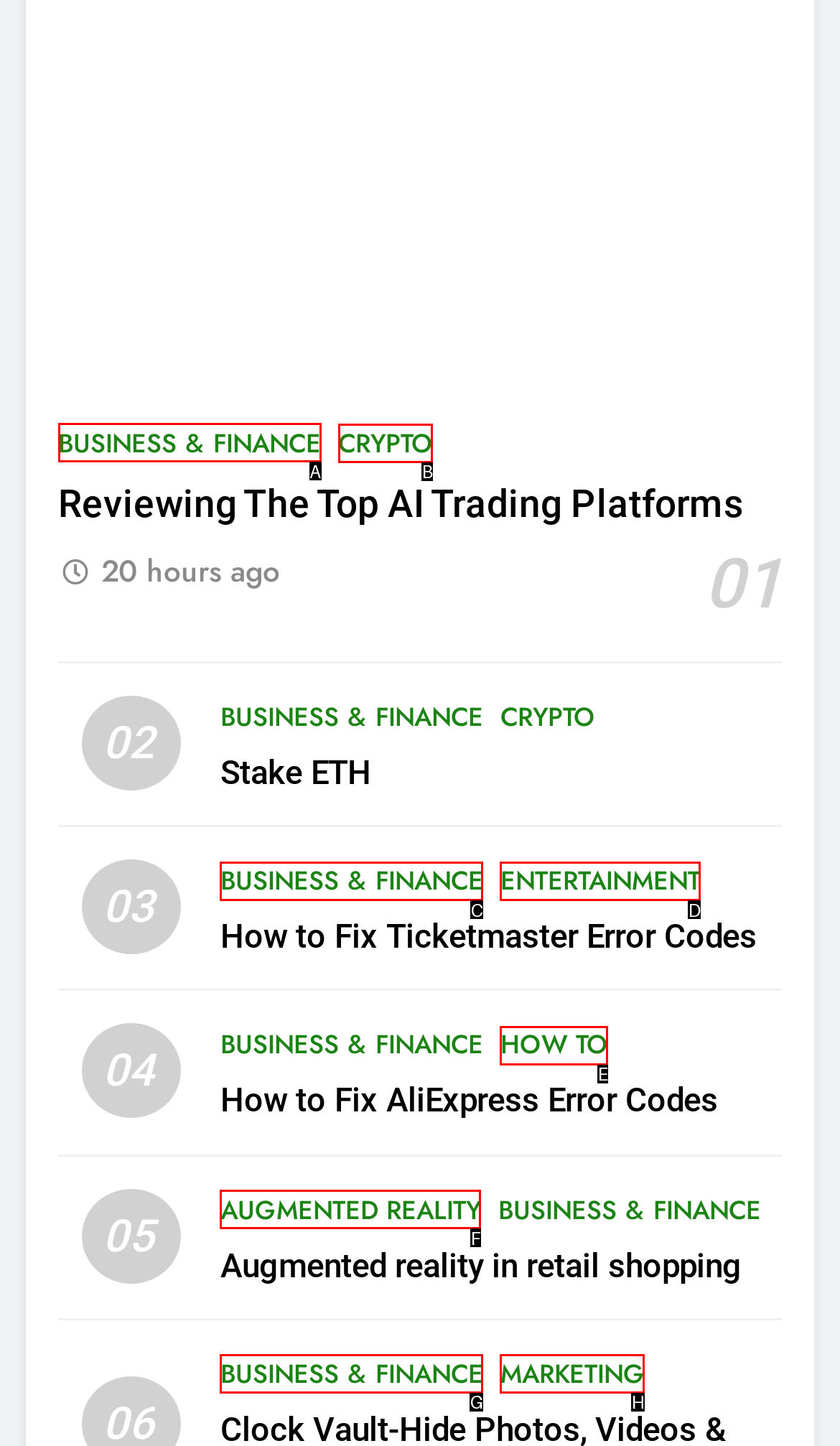Identify the letter of the UI element needed to carry out the task: Explore CRYPTO
Reply with the letter of the chosen option.

B